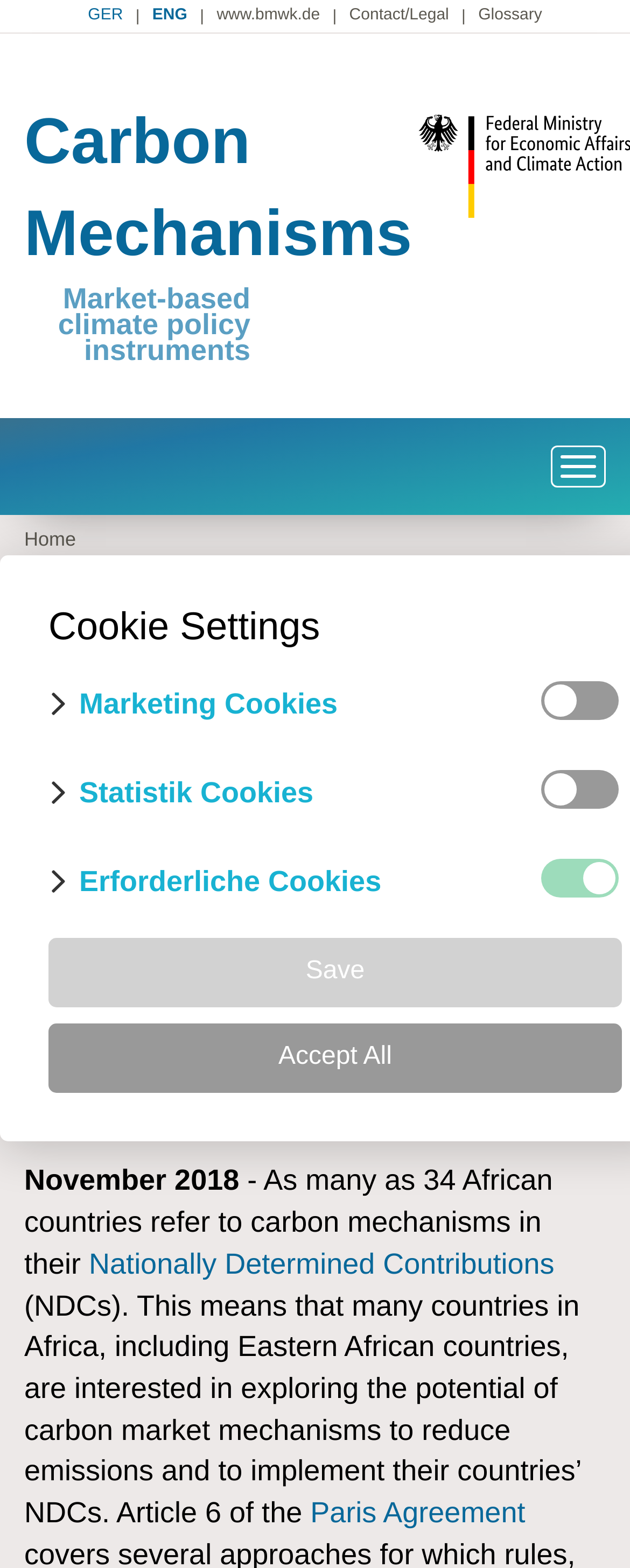Given the description "parent_node: Statistik Cookies", provide the bounding box coordinates of the corresponding UI element.

[0.077, 0.496, 0.11, 0.509]